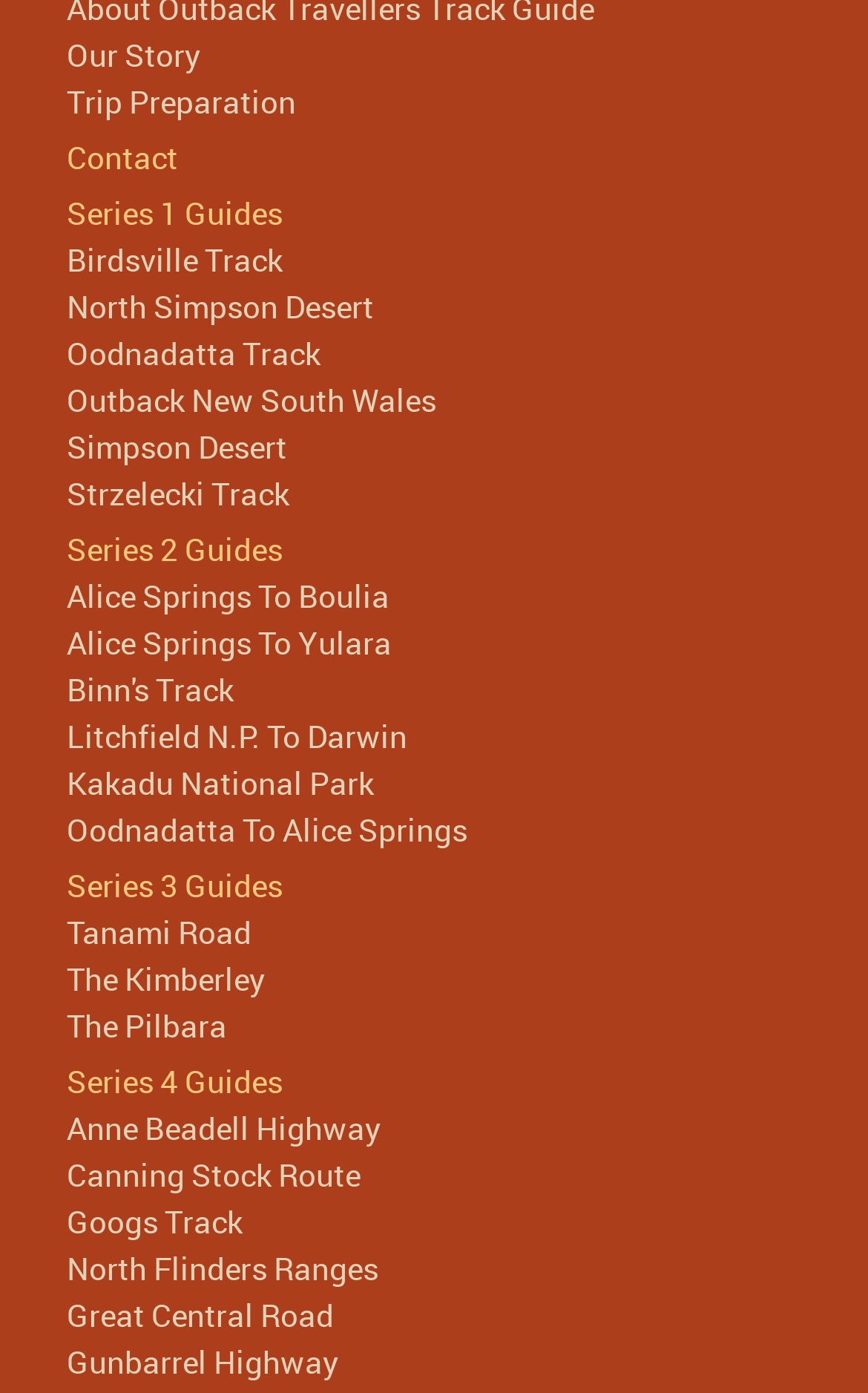Find and indicate the bounding box coordinates of the region you should select to follow the given instruction: "view Our Story".

[0.077, 0.023, 0.231, 0.054]